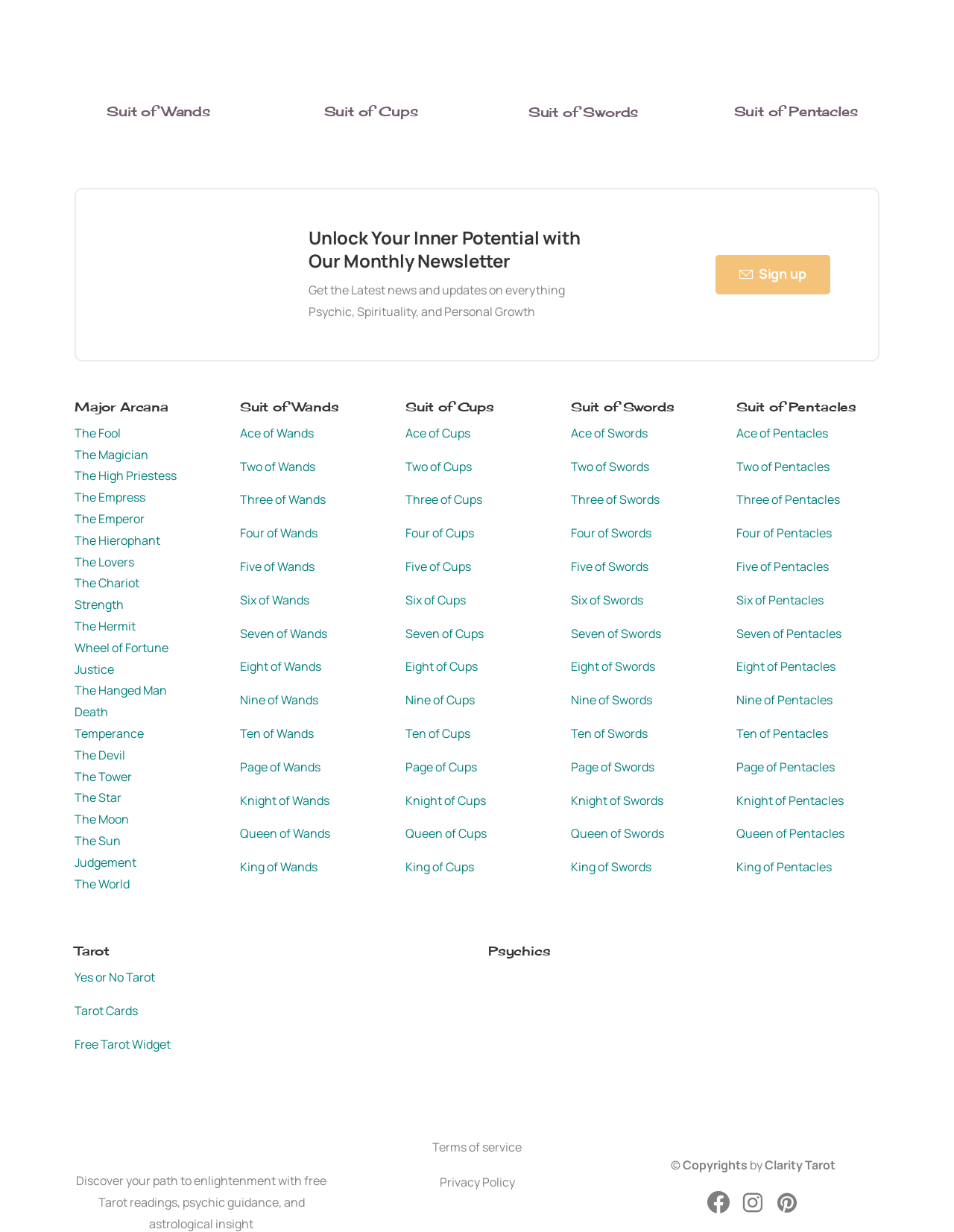Please identify the bounding box coordinates of the area that needs to be clicked to follow this instruction: "Learn about the Eight of Swords".

[0.598, 0.534, 0.687, 0.548]